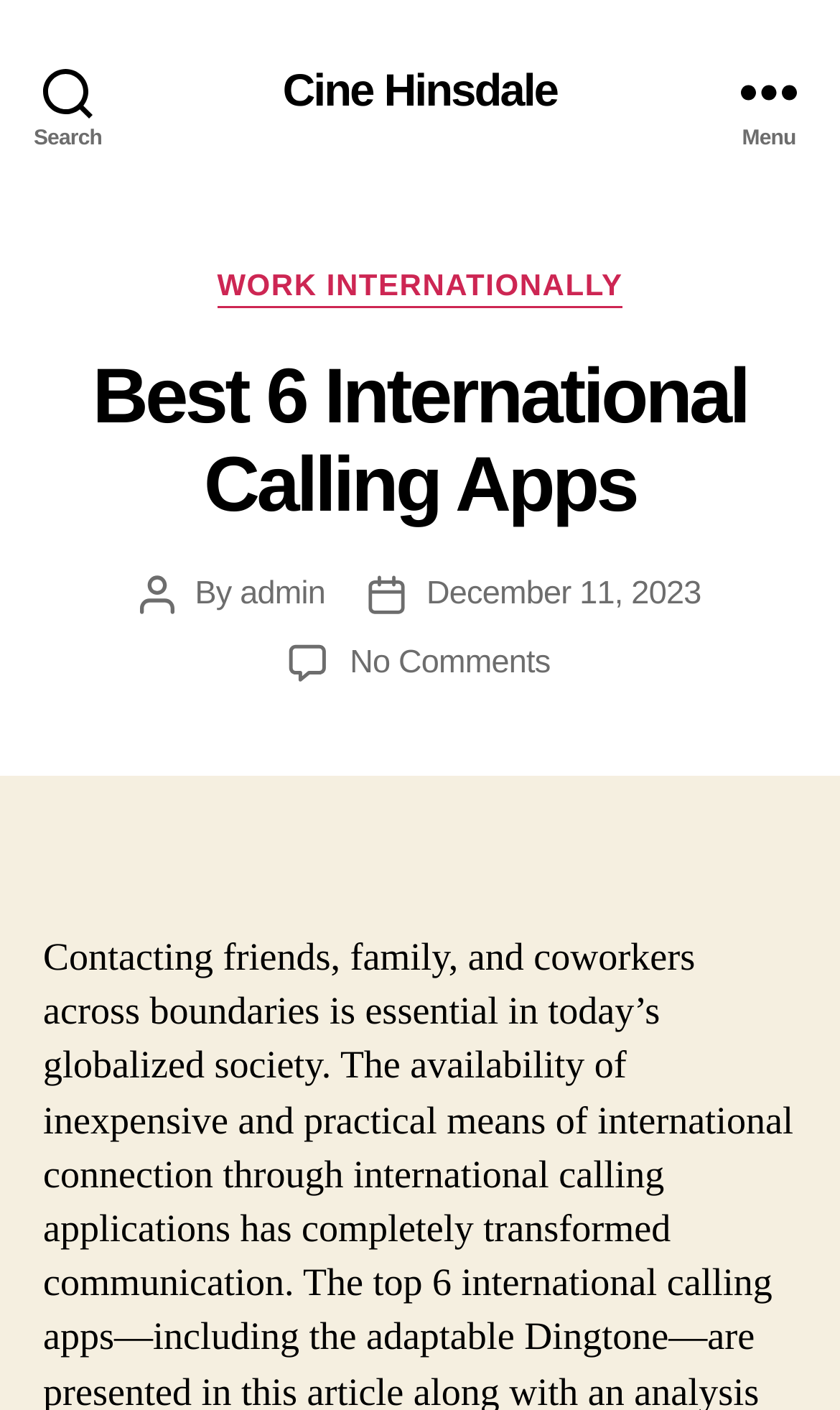When was the article published?
From the details in the image, answer the question comprehensively.

I found the link 'December 11, 2023' under the 'Post date' text, which suggests that the article was published on this date.